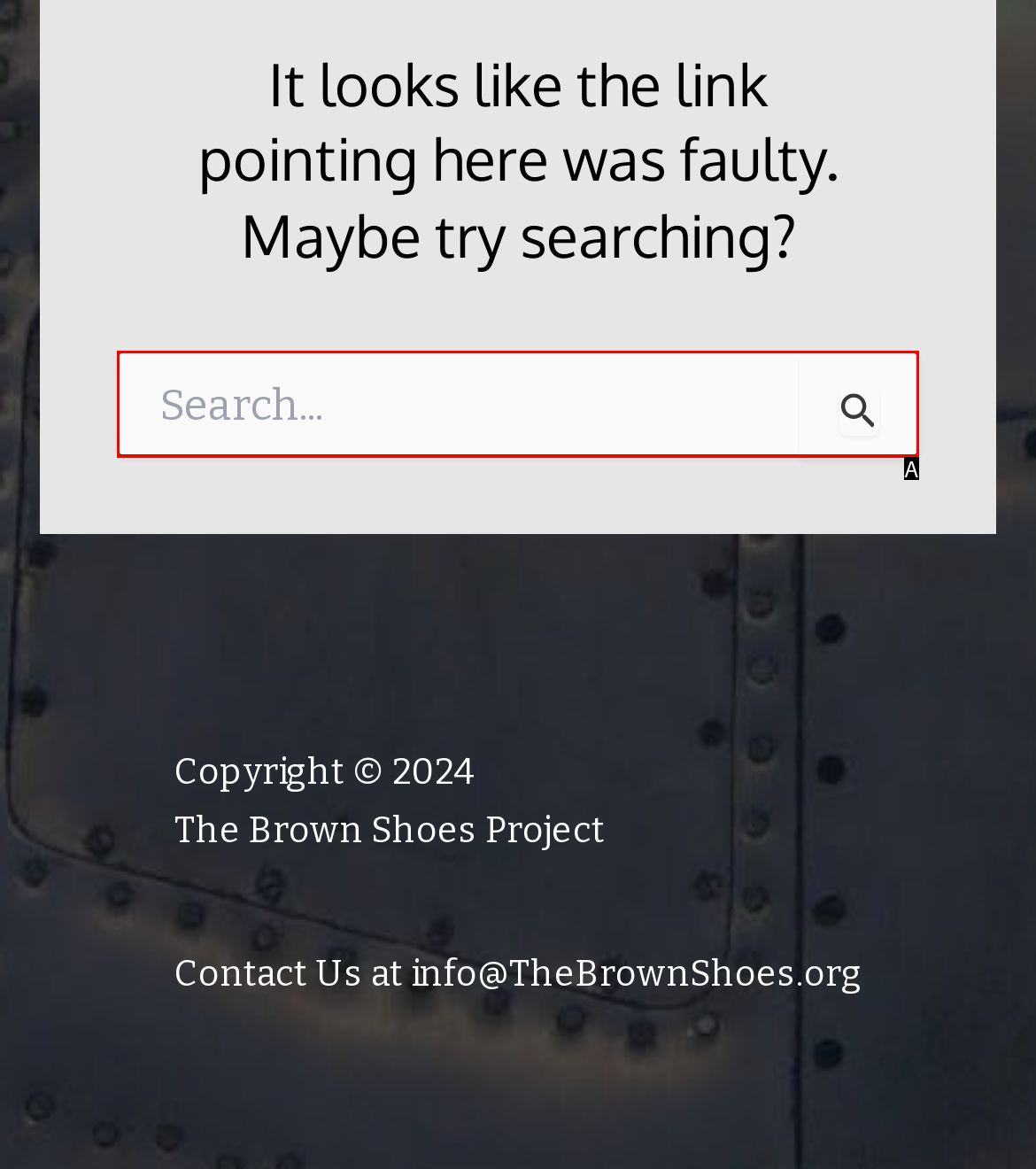Match the element description: parent_node: Search for: name="s" placeholder="Search..." to the correct HTML element. Answer with the letter of the selected option.

A